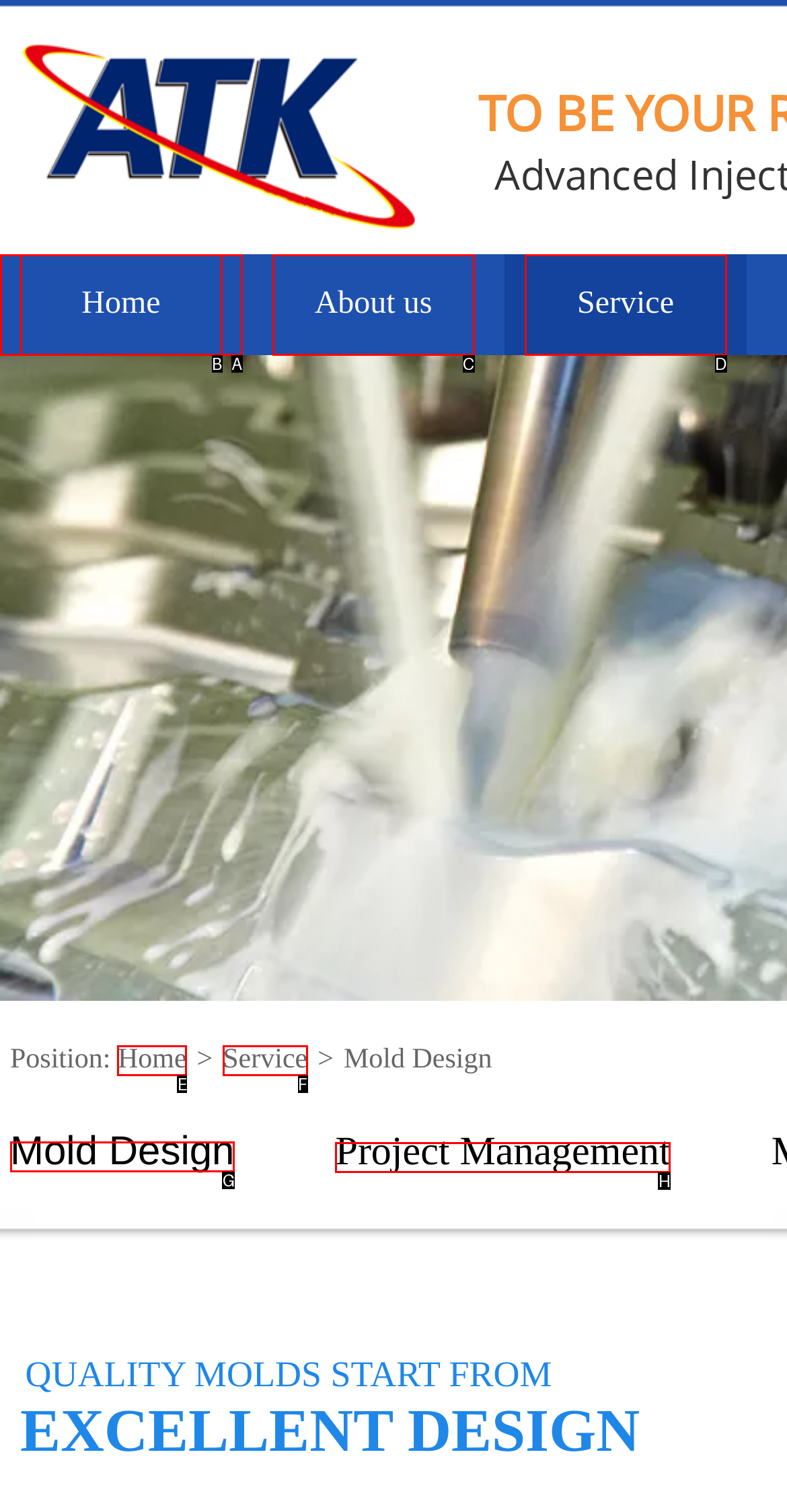Determine which option should be clicked to carry out this task: view April 2016
State the letter of the correct choice from the provided options.

None